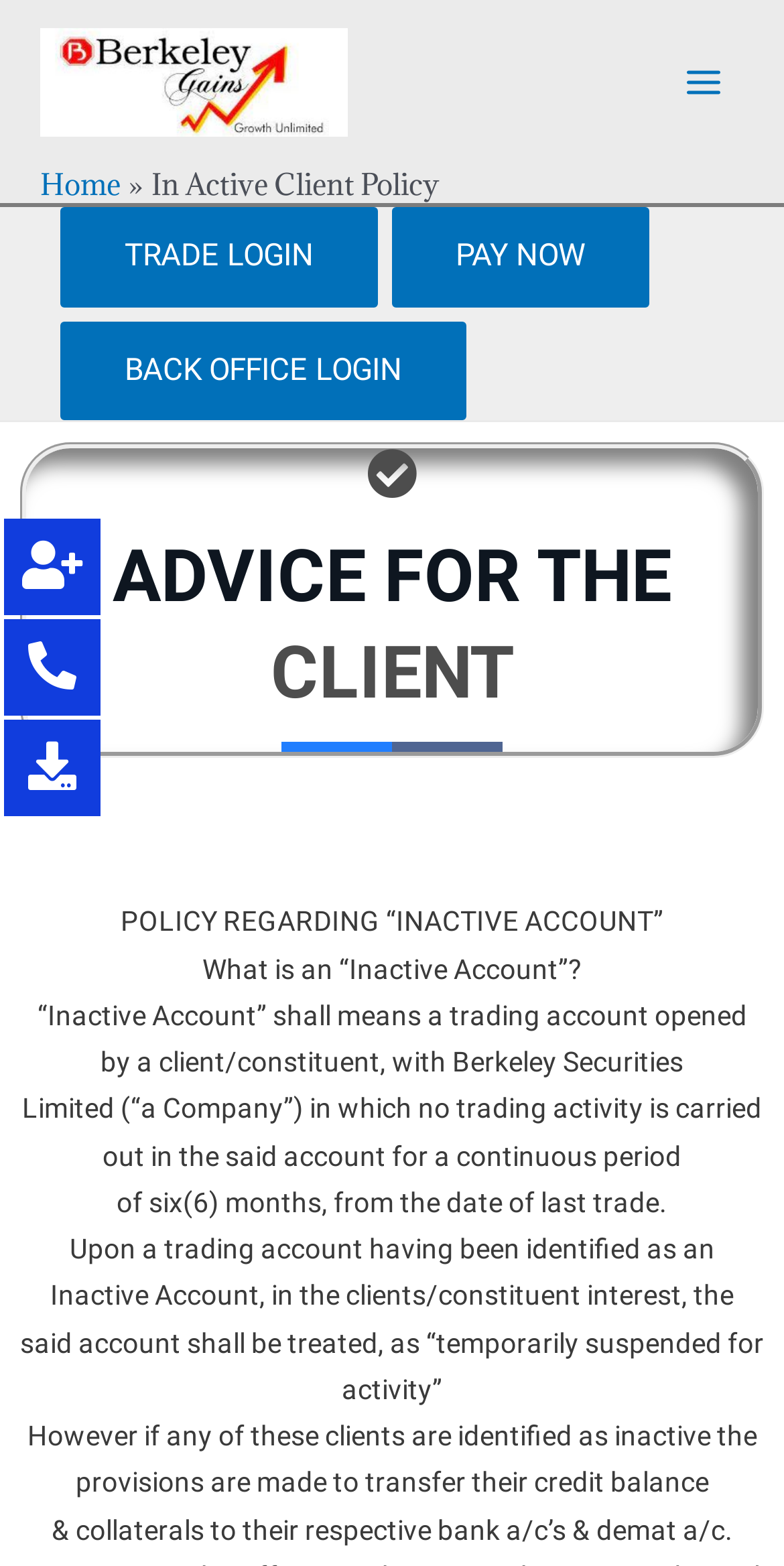Please give a short response to the question using one word or a phrase:
What is the purpose of the 'BACK OFFICE LOGIN' link?

Login to back office